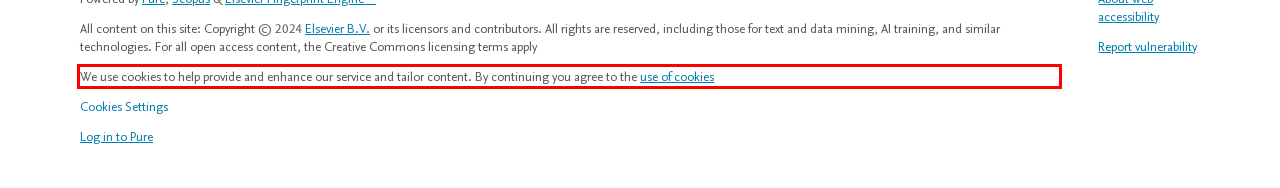You are provided with a screenshot of a webpage featuring a red rectangle bounding box. Extract the text content within this red bounding box using OCR.

We use cookies to help provide and enhance our service and tailor content. By continuing you agree to the use of cookies